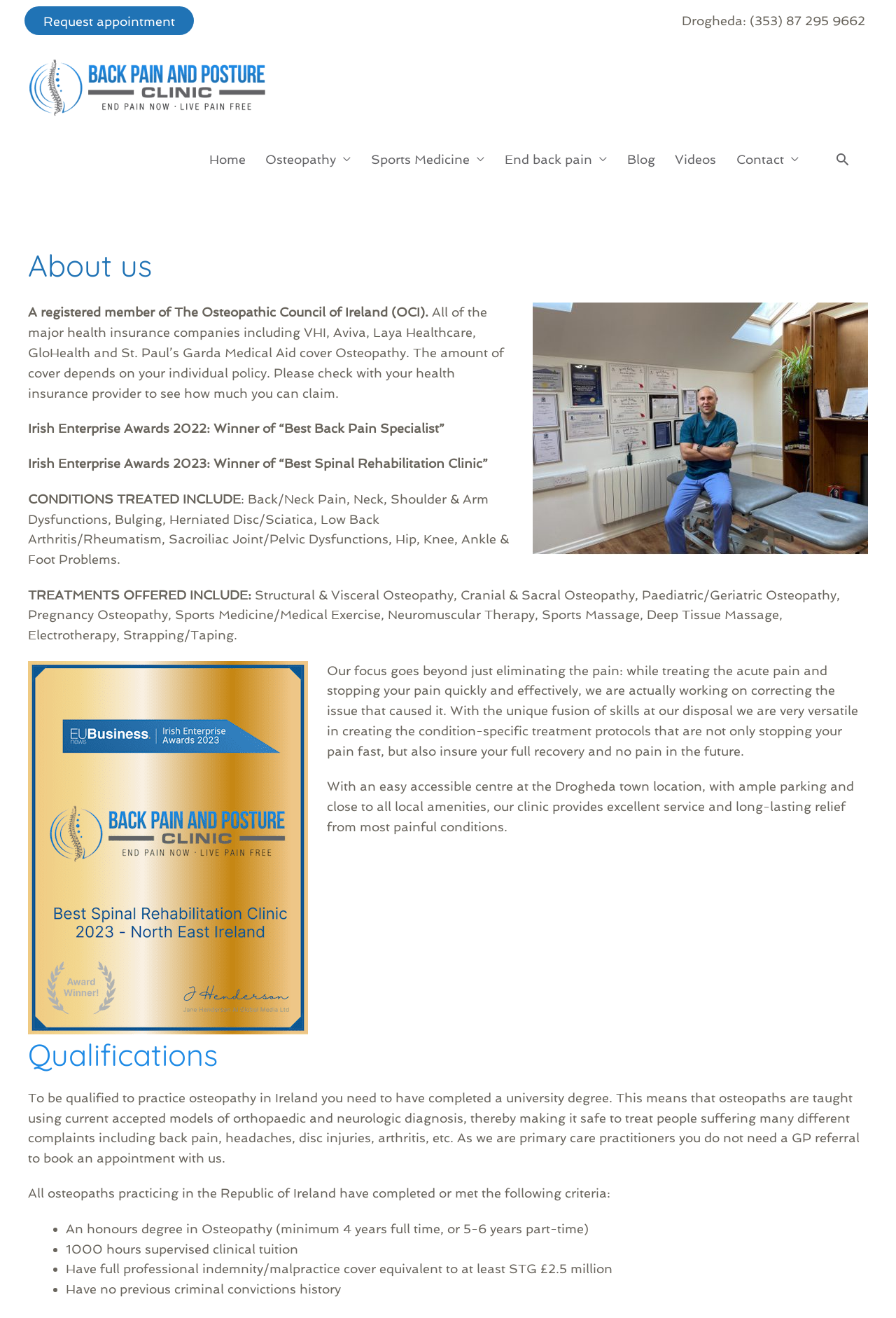Can you give a comprehensive explanation to the question given the content of the image?
What is the award won by the clinic in 2022?

The award won by the clinic in 2022 can be found in the StaticText 'Irish Enterprise Awards 2022: Winner of “Best Back Pain Specialist”' with bounding box coordinates [0.031, 0.319, 0.496, 0.33].